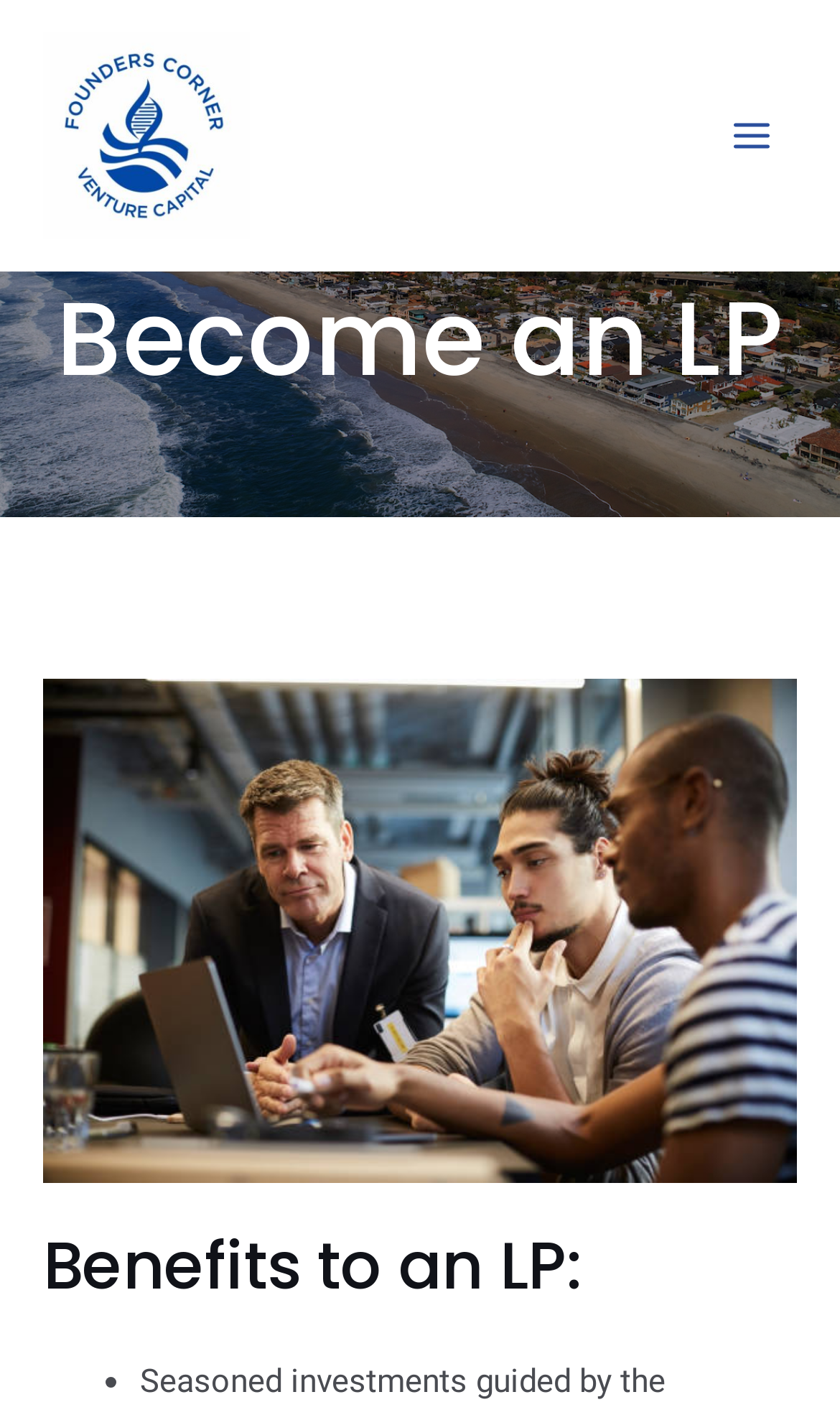Please determine the main heading text of this webpage.

Become an LP